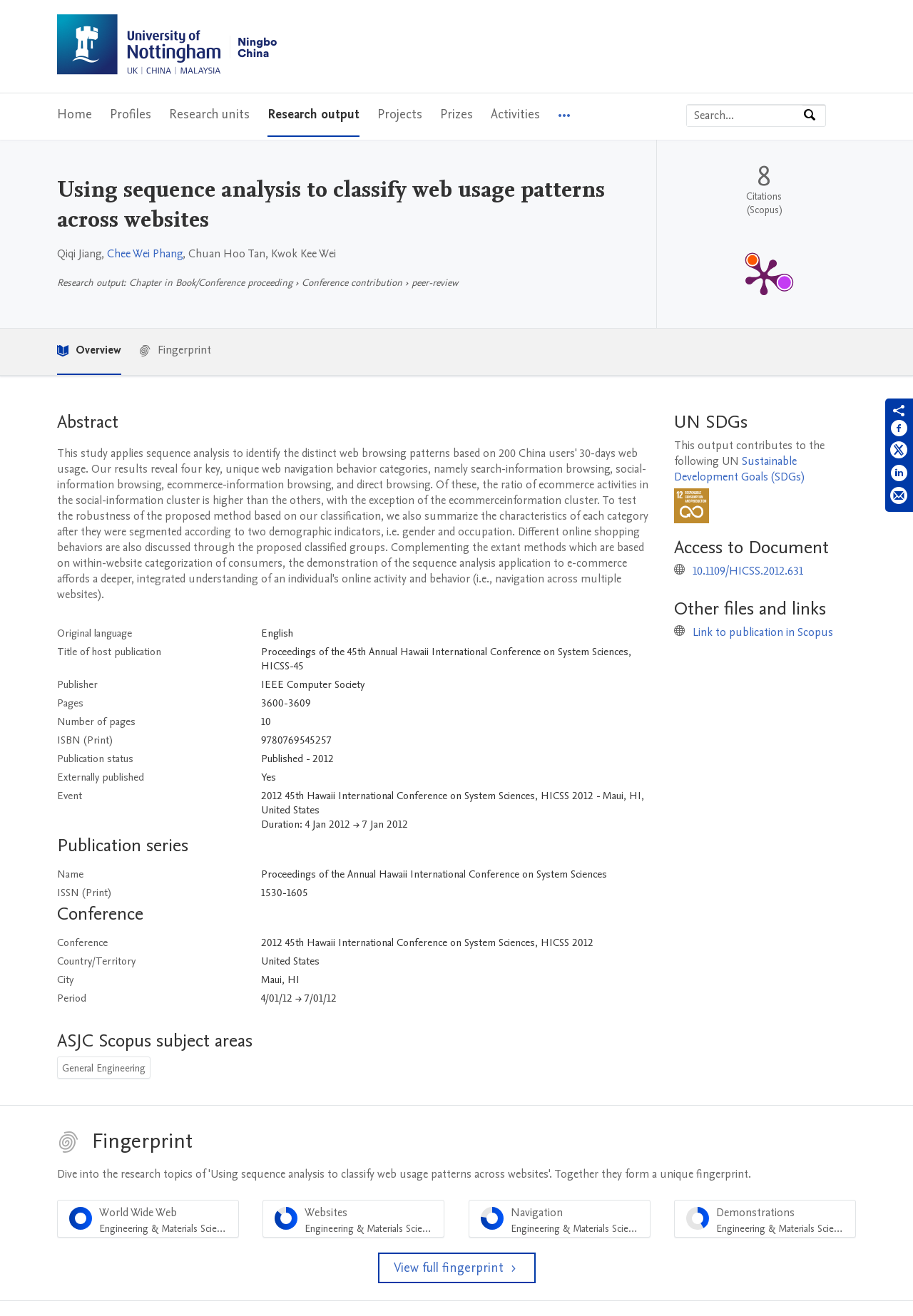Pinpoint the bounding box coordinates of the clickable area necessary to execute the following instruction: "Check conference details". The coordinates should be given as four float numbers between 0 and 1, namely [left, top, right, bottom].

[0.062, 0.709, 0.712, 0.723]